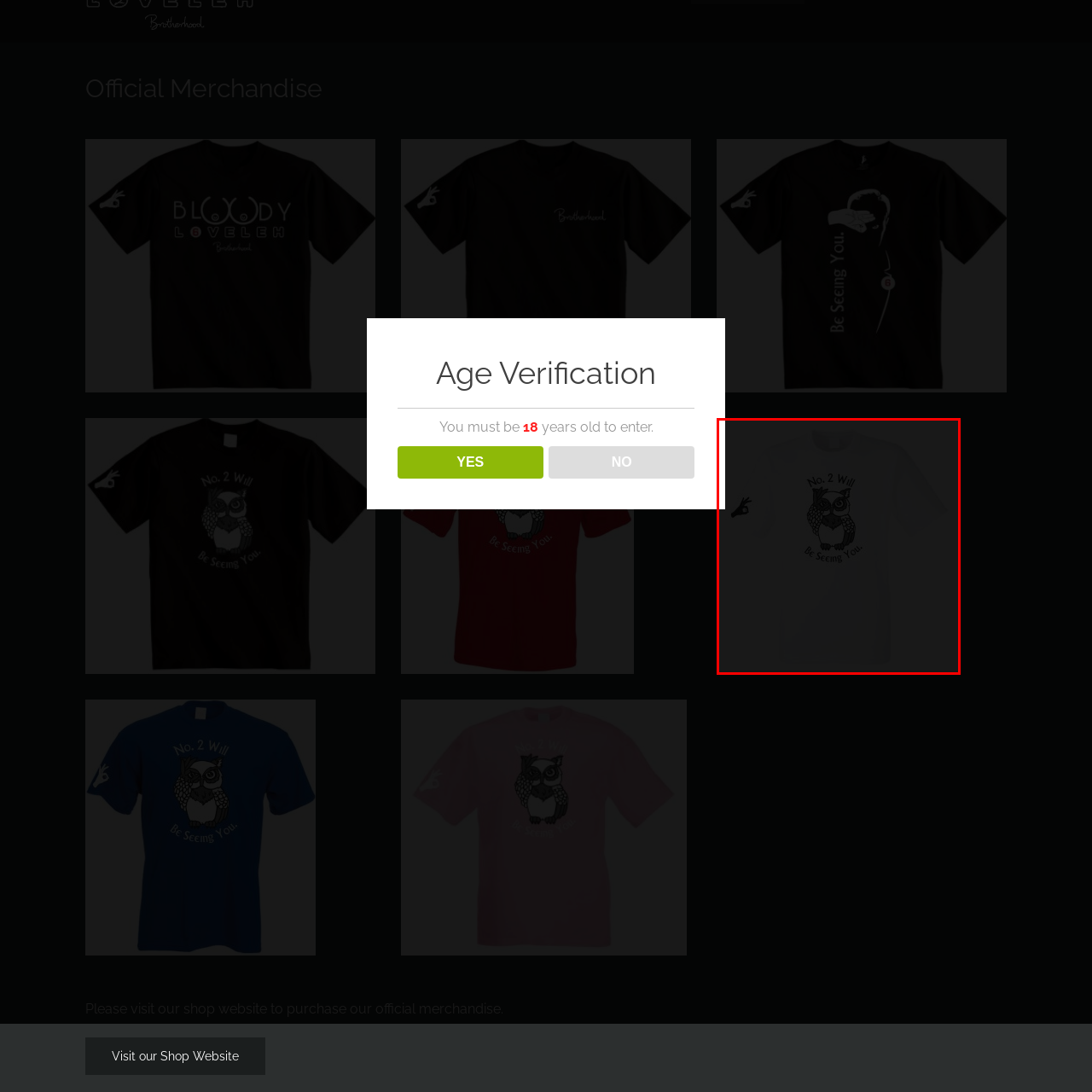What is the name of the merchandise collection?
Please examine the image within the red bounding box and provide a comprehensive answer based on the visual details you observe.

The caption states that this t-shirt is part of the 'bloody loveleh' merchandise collection, appealing to those who enjoy quirky fashion with a hint of personality.